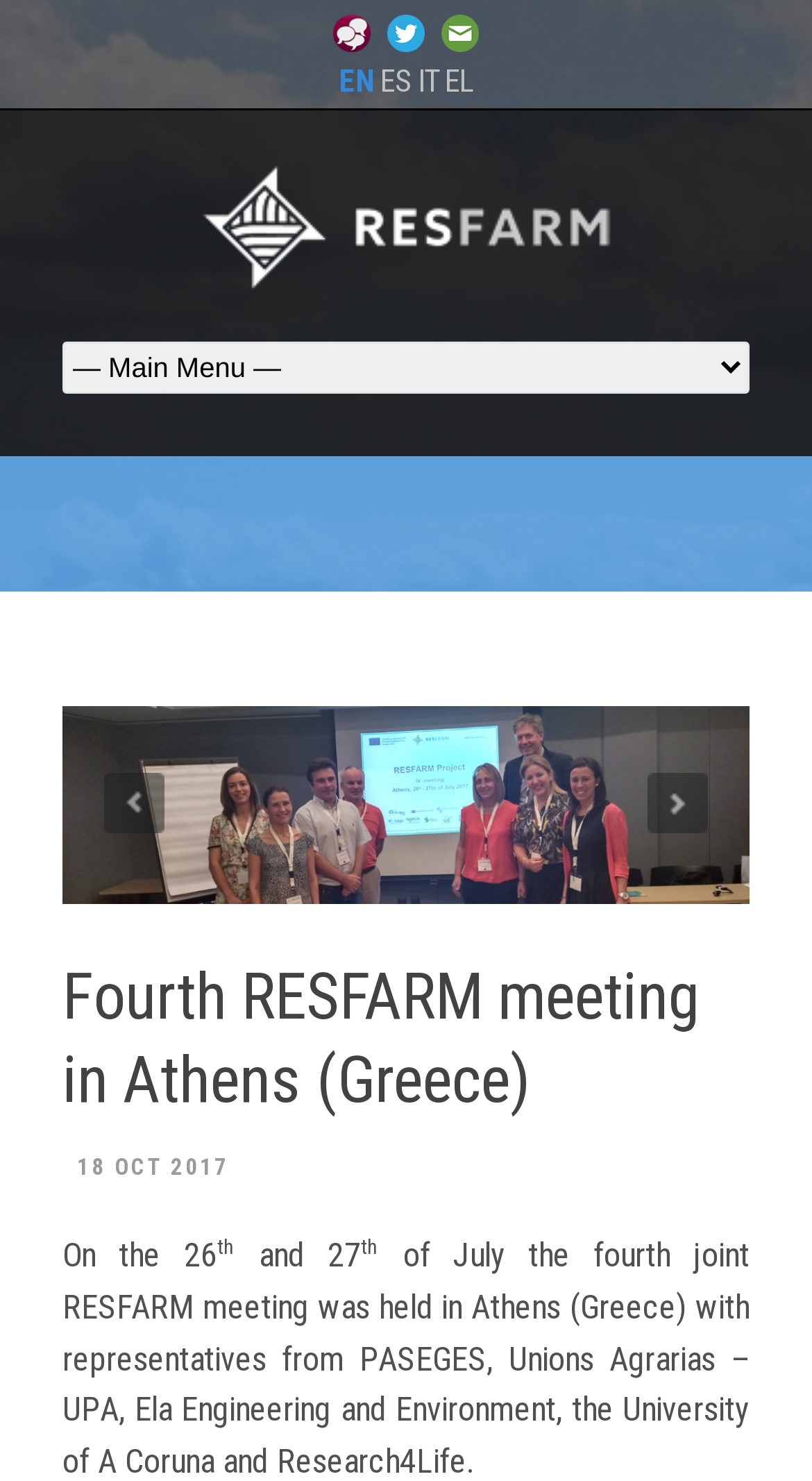Pinpoint the bounding box coordinates of the element you need to click to execute the following instruction: "Check date of the meeting". The bounding box should be represented by four float numbers between 0 and 1, in the format [left, top, right, bottom].

[0.095, 0.78, 0.282, 0.798]